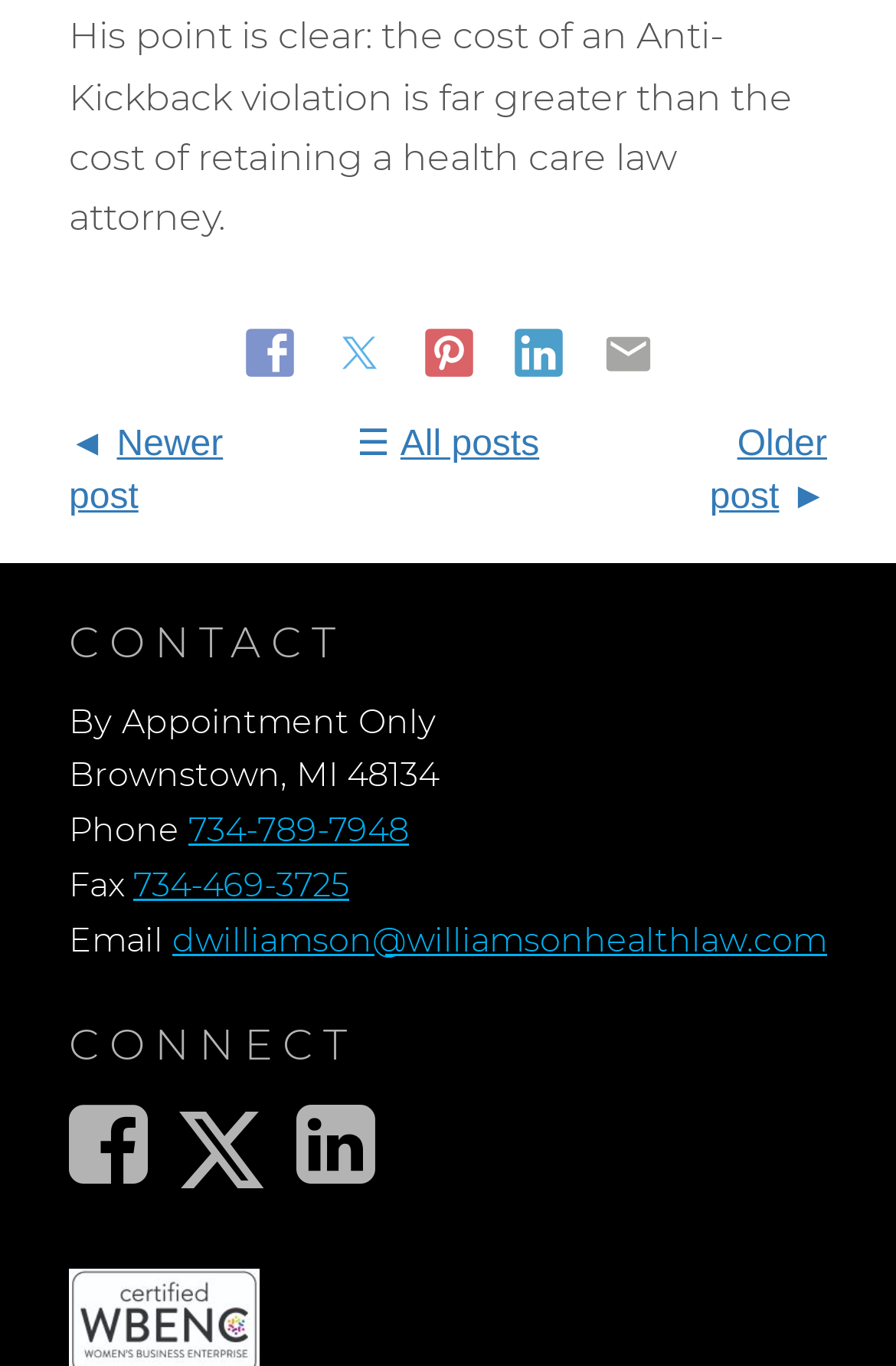Please identify the bounding box coordinates for the region that you need to click to follow this instruction: "View all posts".

[0.398, 0.311, 0.602, 0.34]